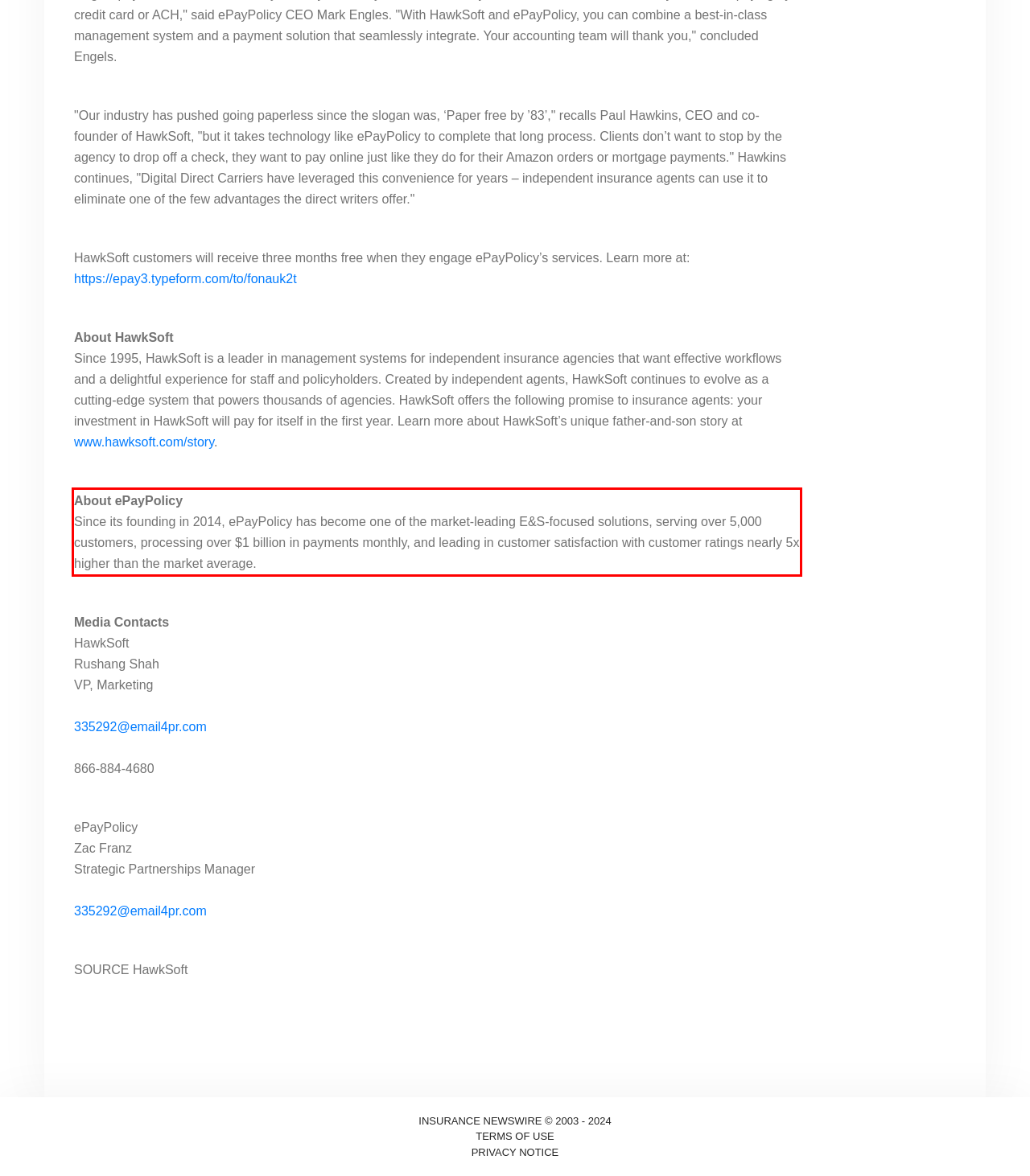You are provided with a screenshot of a webpage containing a red bounding box. Please extract the text enclosed by this red bounding box.

About ePayPolicy Since its founding in 2014, ePayPolicy has become one of the market-leading E&S-focused solutions, serving over 5,000 customers, processing over $1 billion in payments monthly, and leading in customer satisfaction with customer ratings nearly 5x higher than the market average.